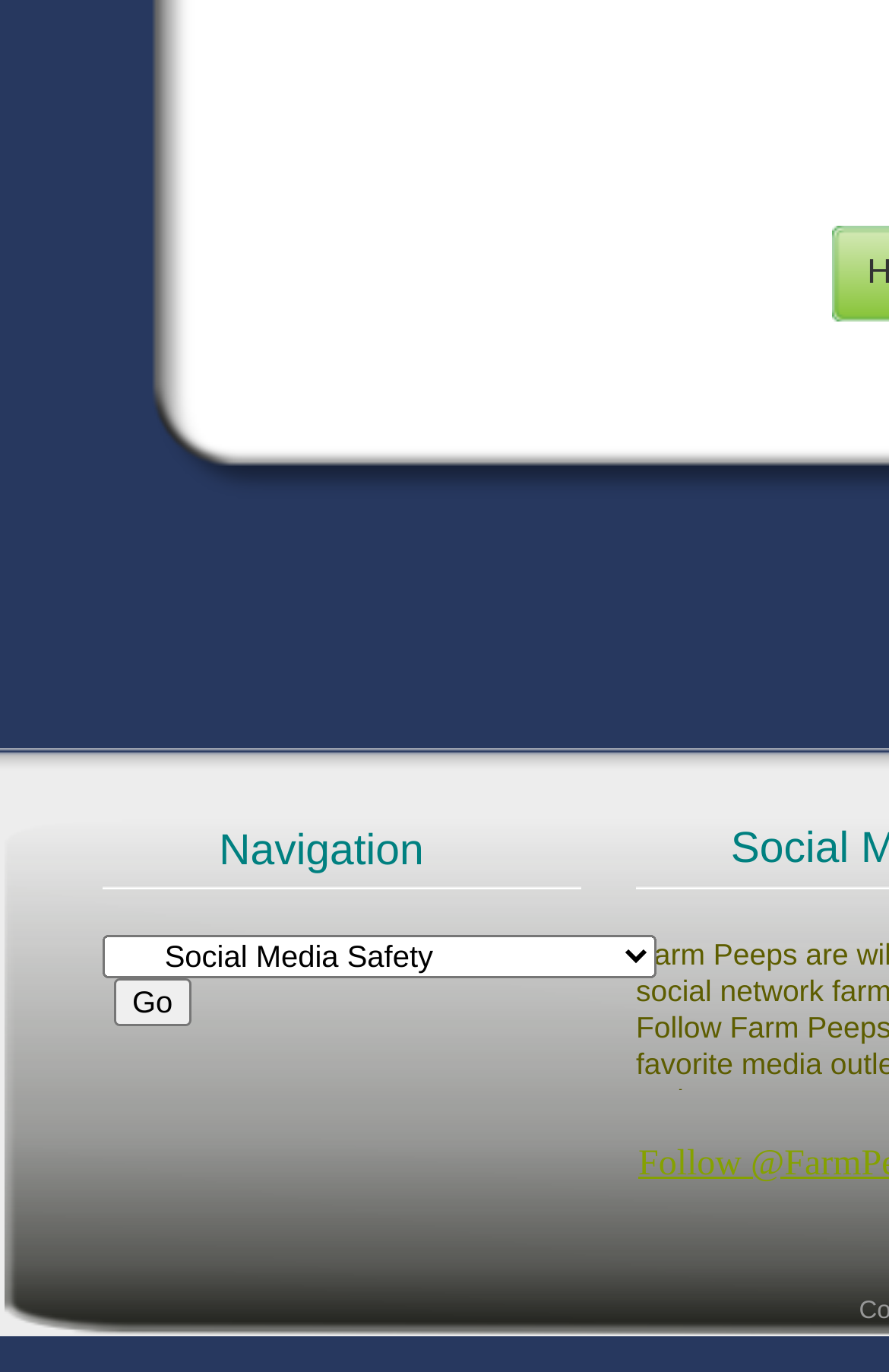Please predict the bounding box coordinates (top-left x, top-left y, bottom-right x, bottom-right y) for the UI element in the screenshot that fits the description: parent_node: FarmPeeps.com value="Go"

[0.128, 0.713, 0.215, 0.748]